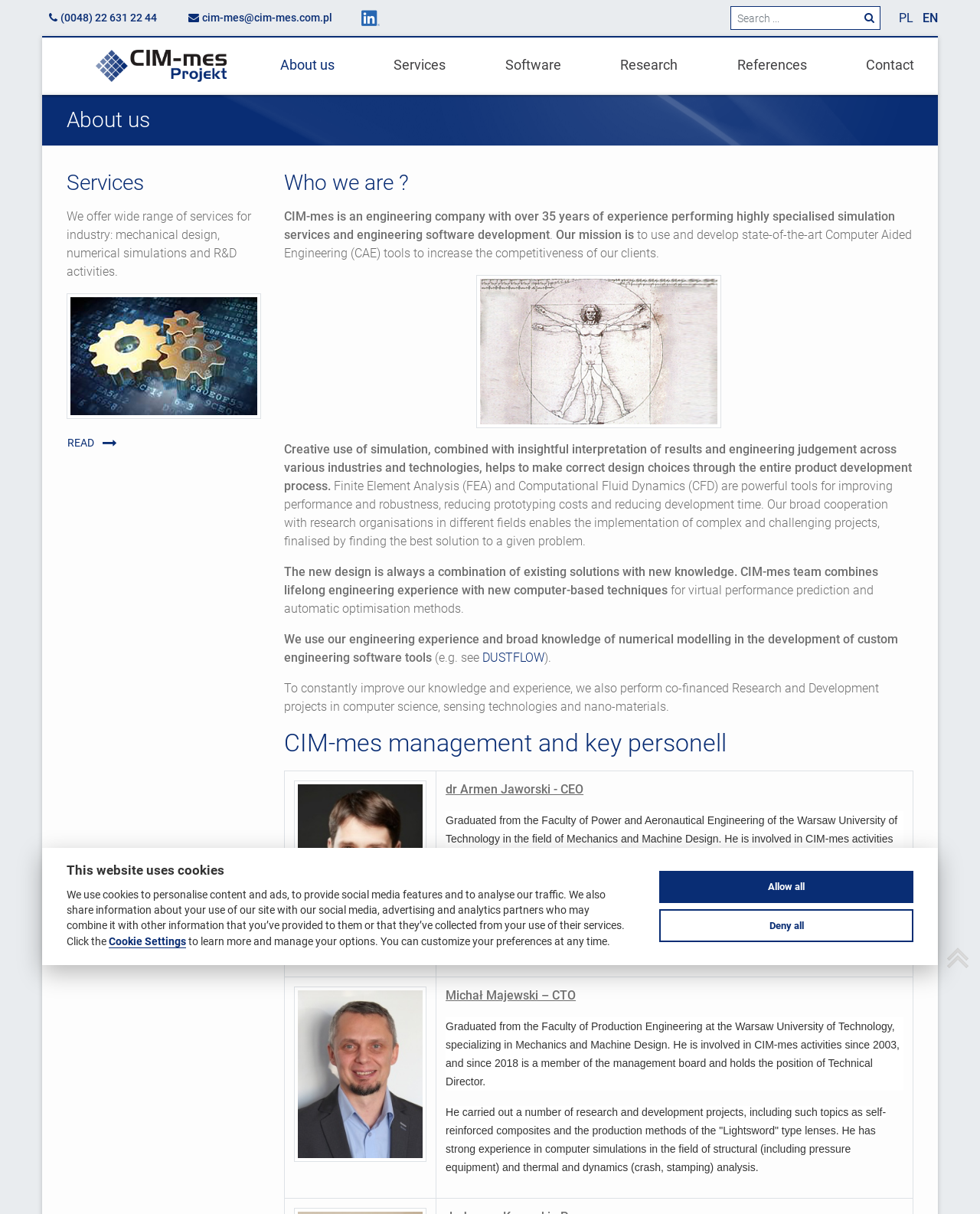Identify the bounding box coordinates of the element to click to follow this instruction: 'Read more about CIM-mes'. Ensure the coordinates are four float values between 0 and 1, provided as [left, top, right, bottom].

[0.286, 0.048, 0.341, 0.061]